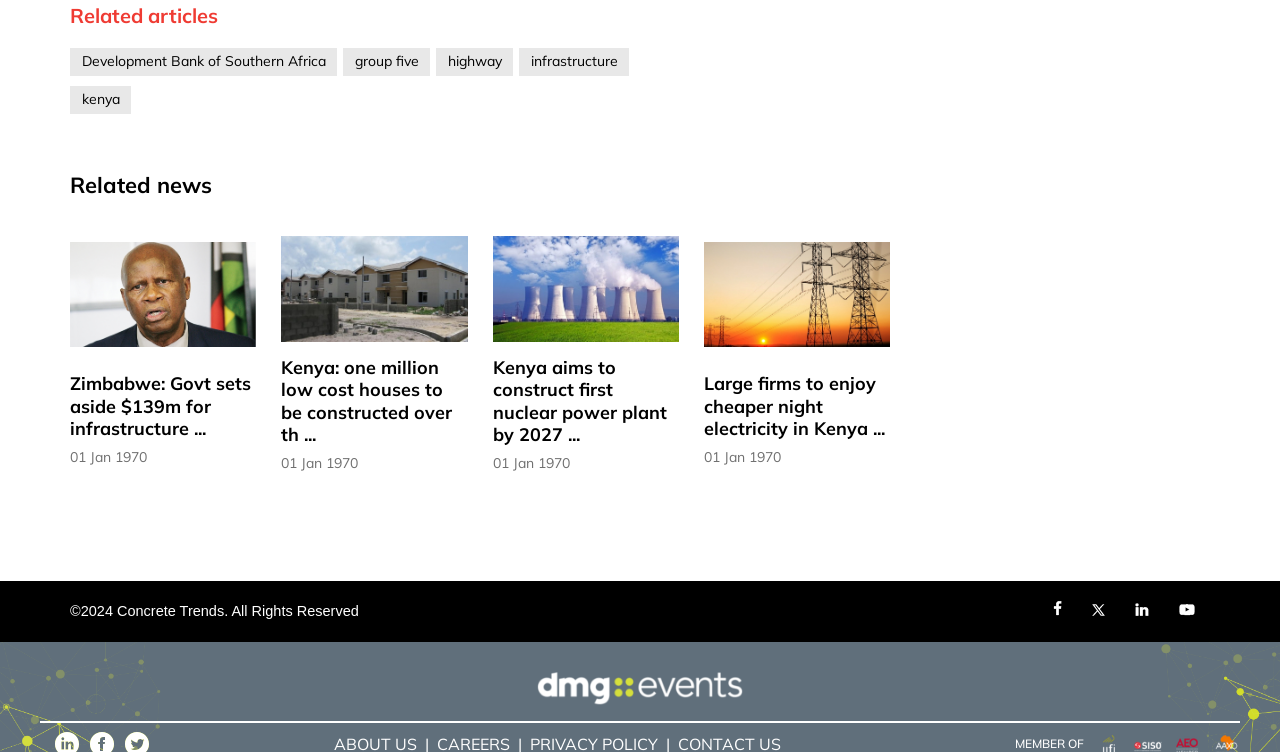How many images are there in the webpage?
Answer the question with as much detail as you can, using the image as a reference.

There are 5 images in the webpage because there are 5 links with the text 'image' and each of them has a corresponding image element.